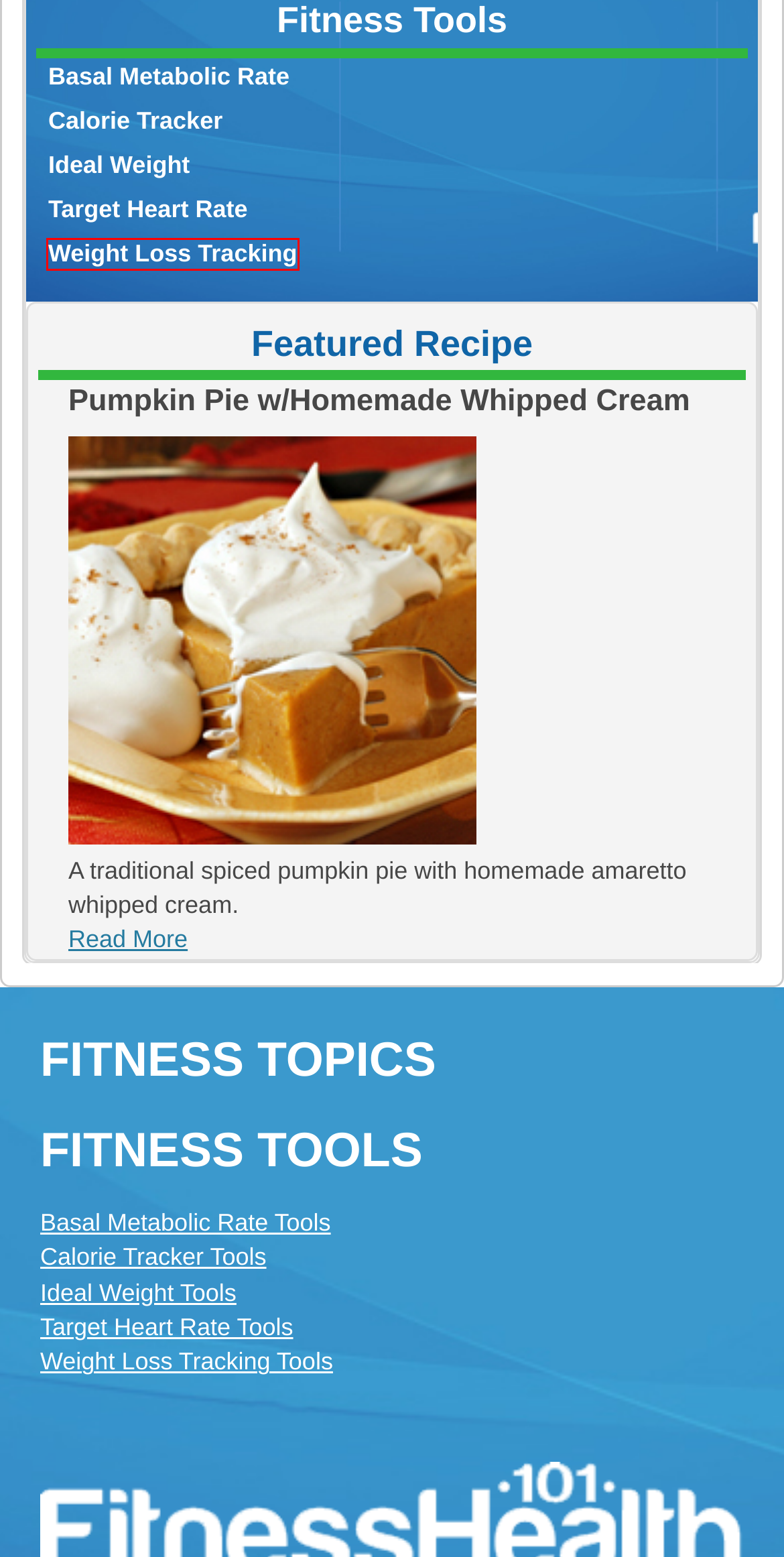A screenshot of a webpage is given with a red bounding box around a UI element. Choose the description that best matches the new webpage shown after clicking the element within the red bounding box. Here are the candidates:
A. Fresh Prepared Review - Weight Loss Program Report -
B. Weight Loss Tracking Tools -
C. Pumpkin Pie w/Homemade Whipped Cream -
D. Target Heart Rate Tools -
E. Calorie Tracker Tools -
F. Zone Diet -
G. Ideal Weight Tools -
H. Basal Metabolic Rate Tools -

B